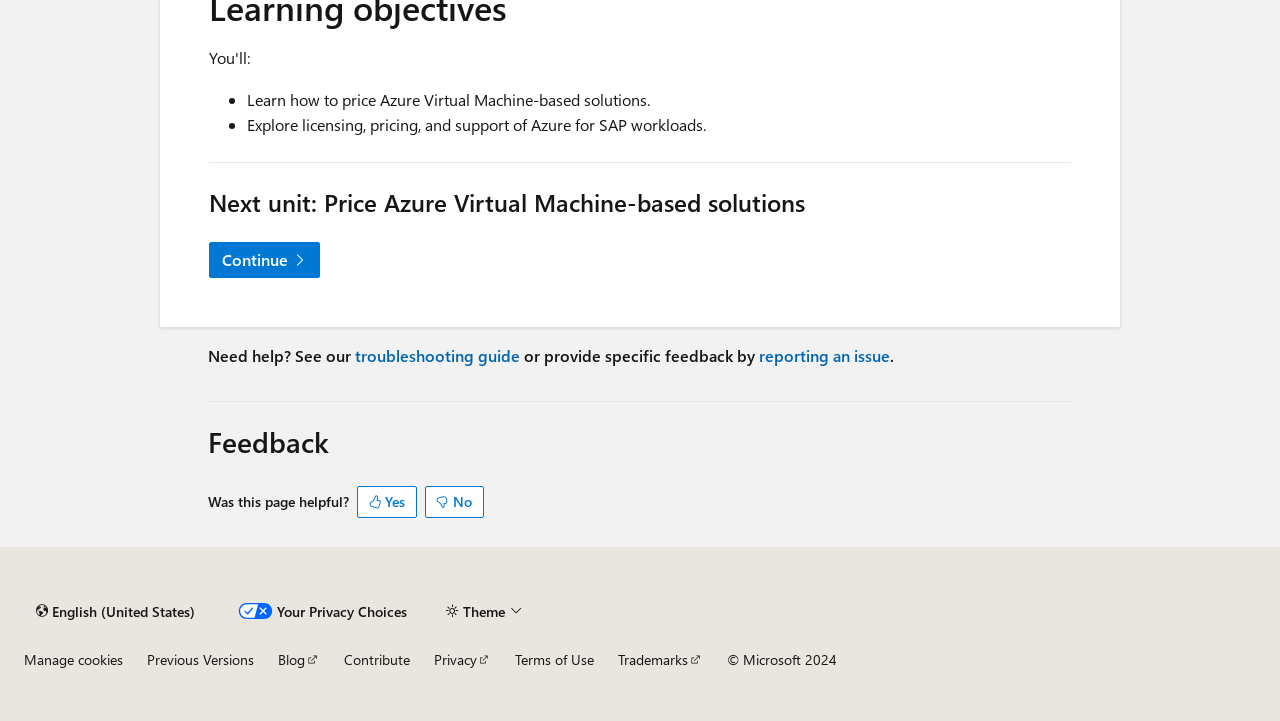Extract the bounding box coordinates for the UI element described as: "reporting an issue".

[0.593, 0.478, 0.695, 0.507]